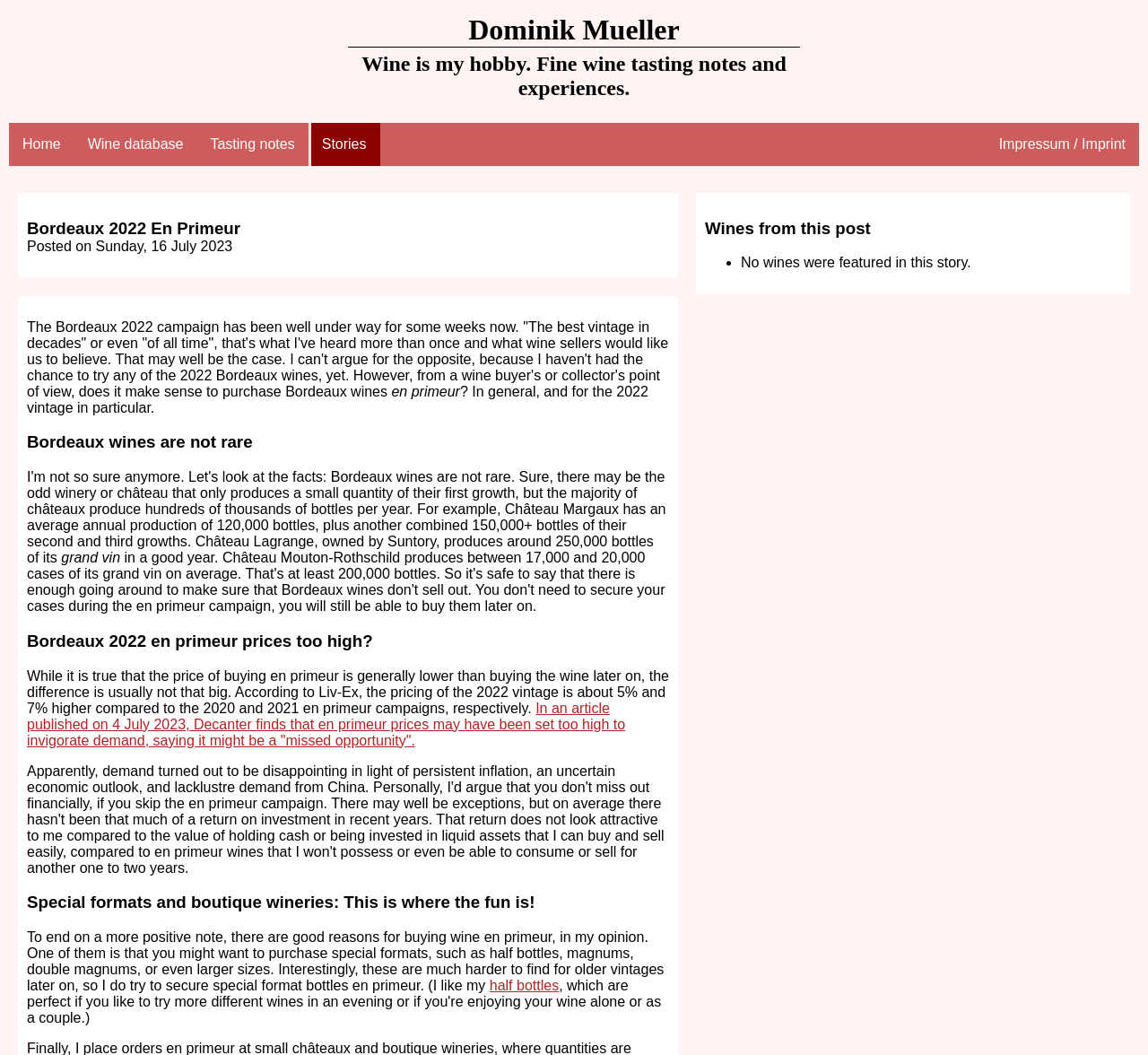From the webpage screenshot, predict the bounding box coordinates (top-left x, top-left y, bottom-right x, bottom-right y) for the UI element described here: Open toolbar Accessibility Tools

None